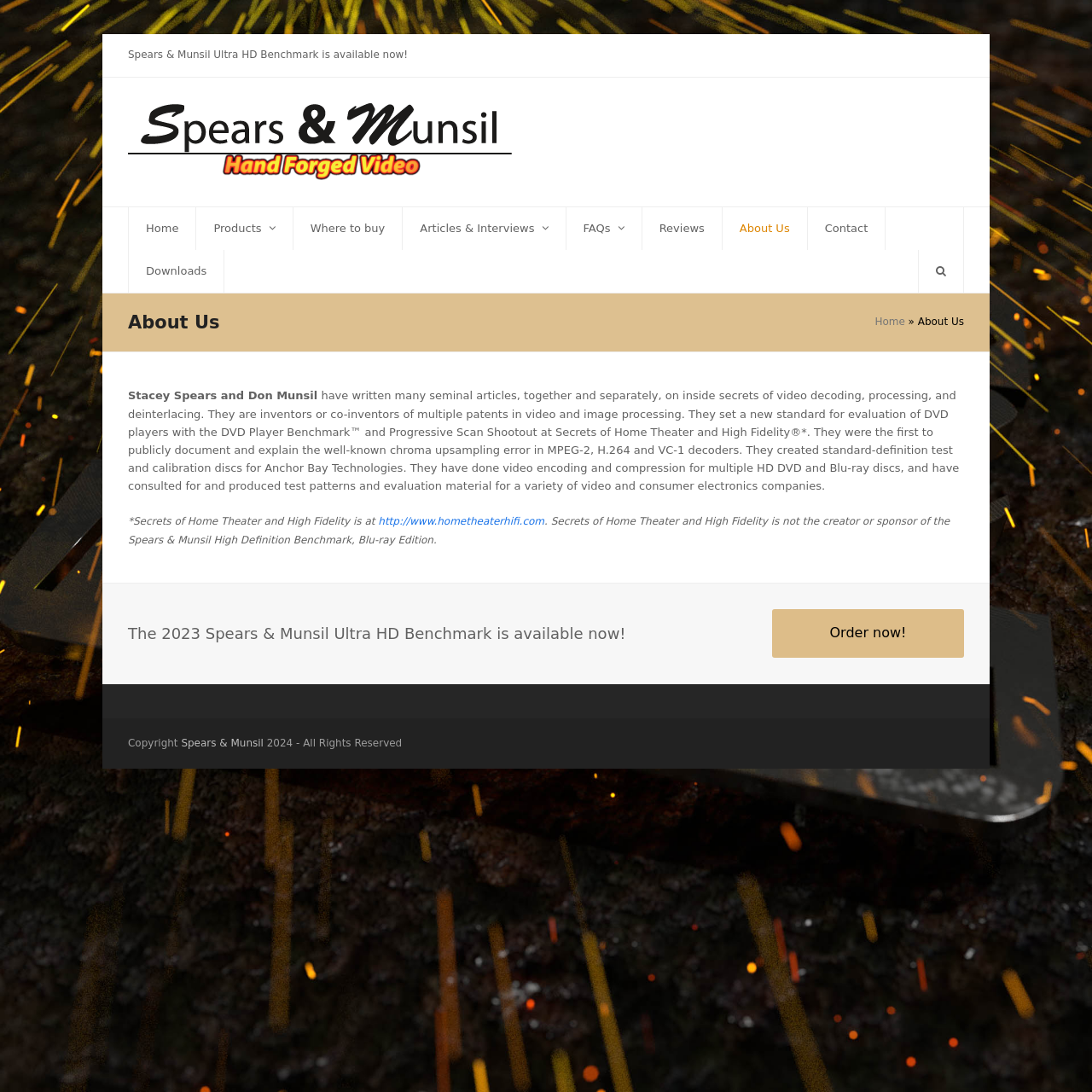Show me the bounding box coordinates of the clickable region to achieve the task as per the instruction: "Visit the Spears & Munsil website".

[0.166, 0.675, 0.241, 0.686]